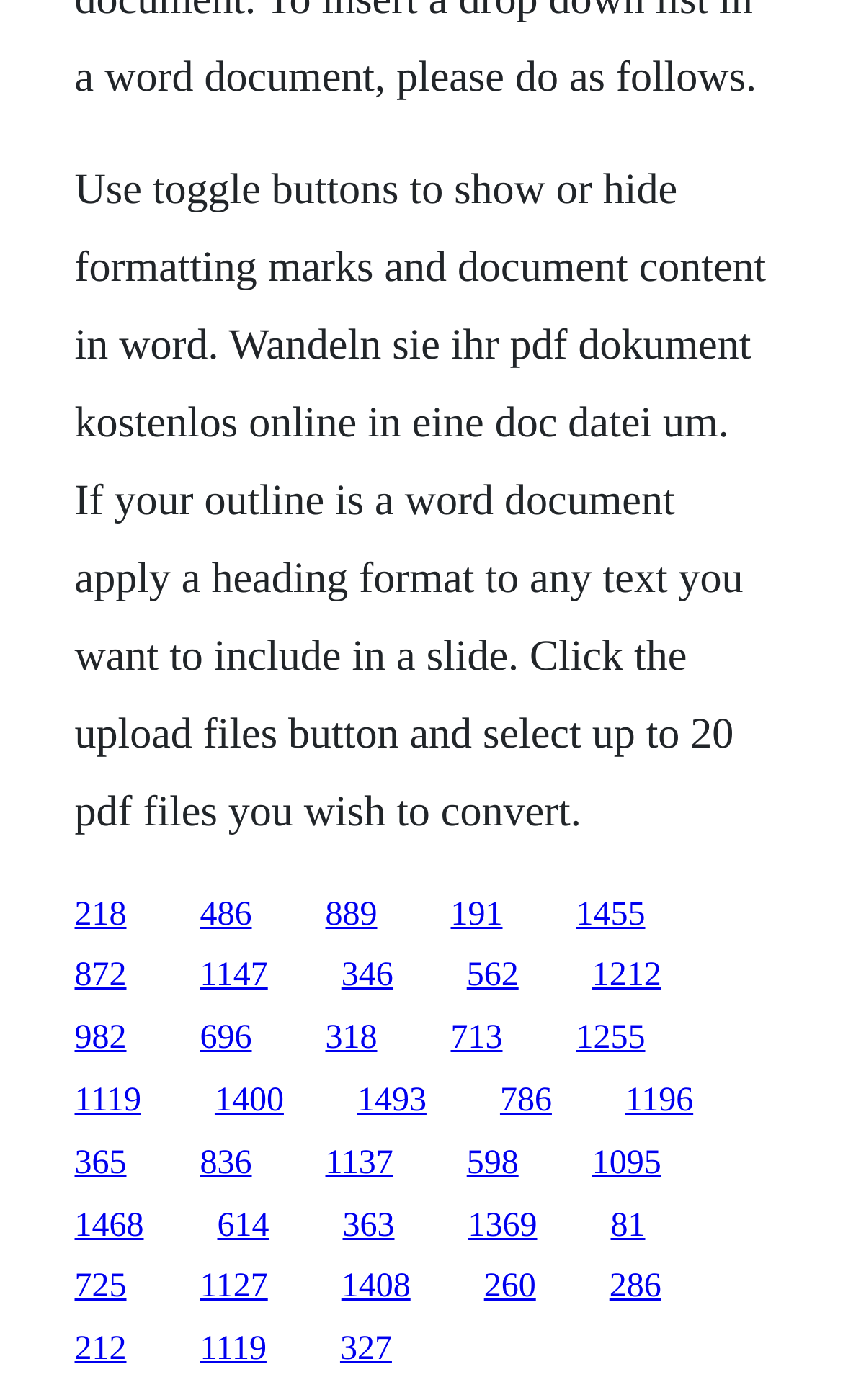How many PDF files can be converted at once?
Please respond to the question with a detailed and informative answer.

The StaticText element mentions clicking the 'upload files' button and selecting up to 20 PDF files to convert, indicating that the website allows users to convert a maximum of 20 PDF files simultaneously.